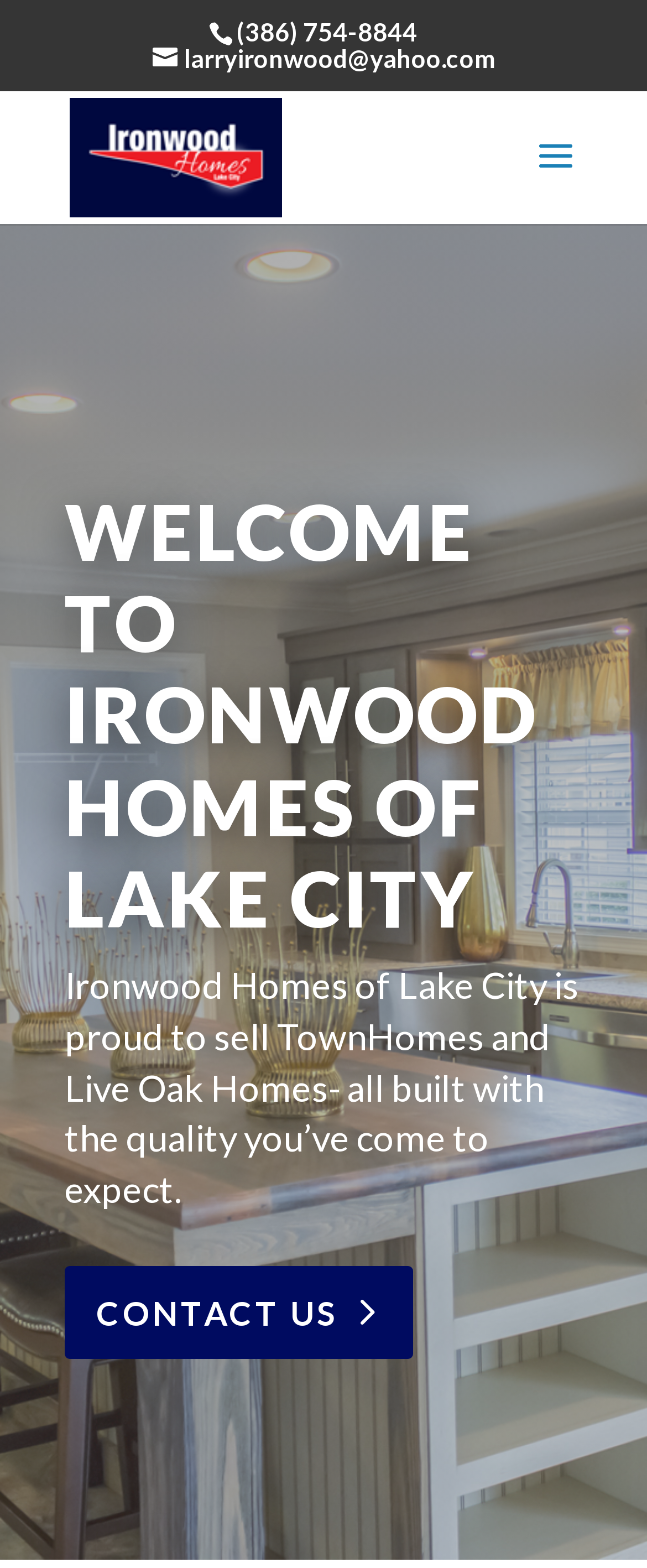Predict the bounding box of the UI element that fits this description: "Menu".

None